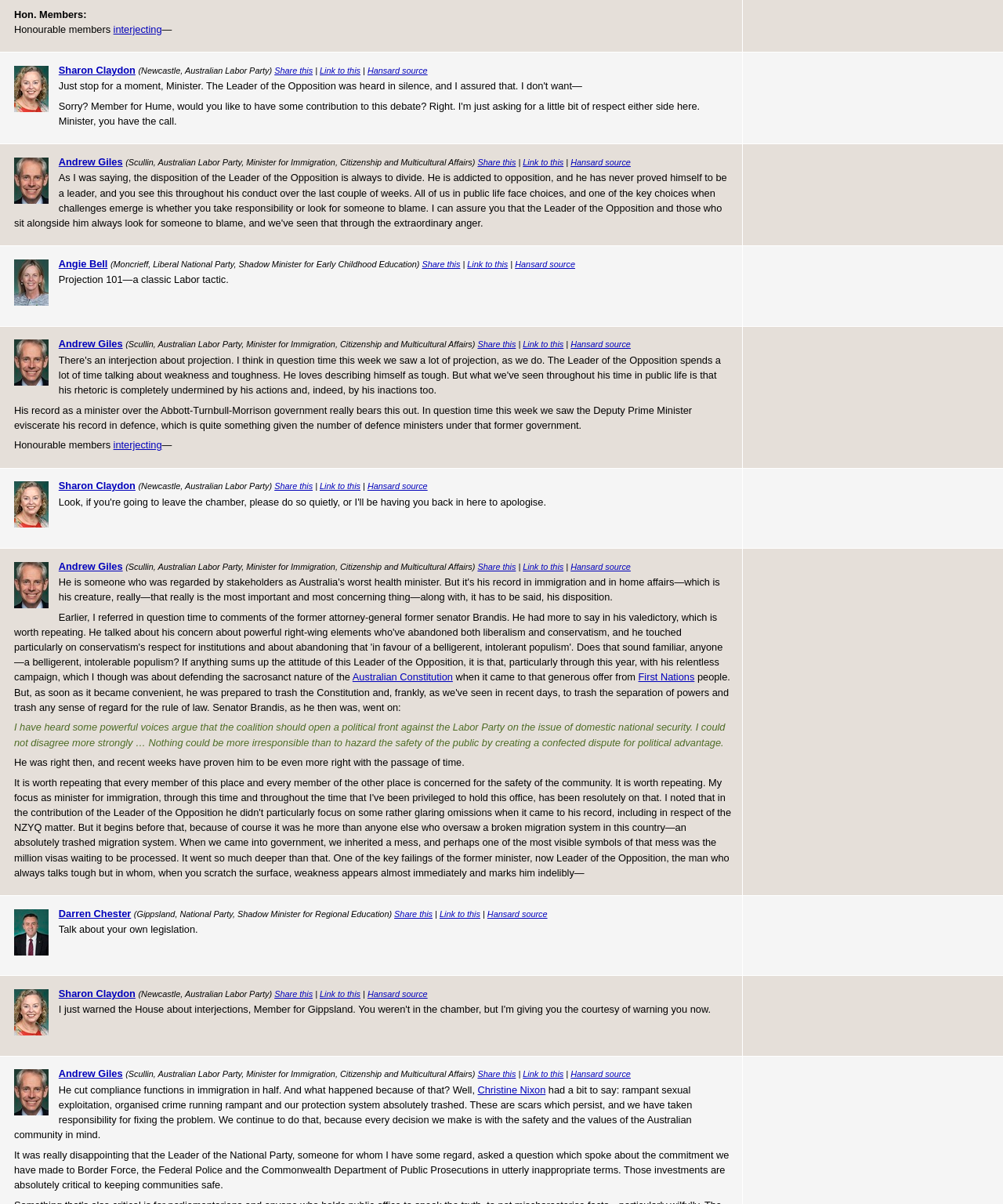What is the party affiliation of Sharon Claydon?
Based on the content of the image, thoroughly explain and answer the question.

I found the answer by examining the text content associated with Sharon Claydon's image and found that she is affiliated with the Australian Labor Party.